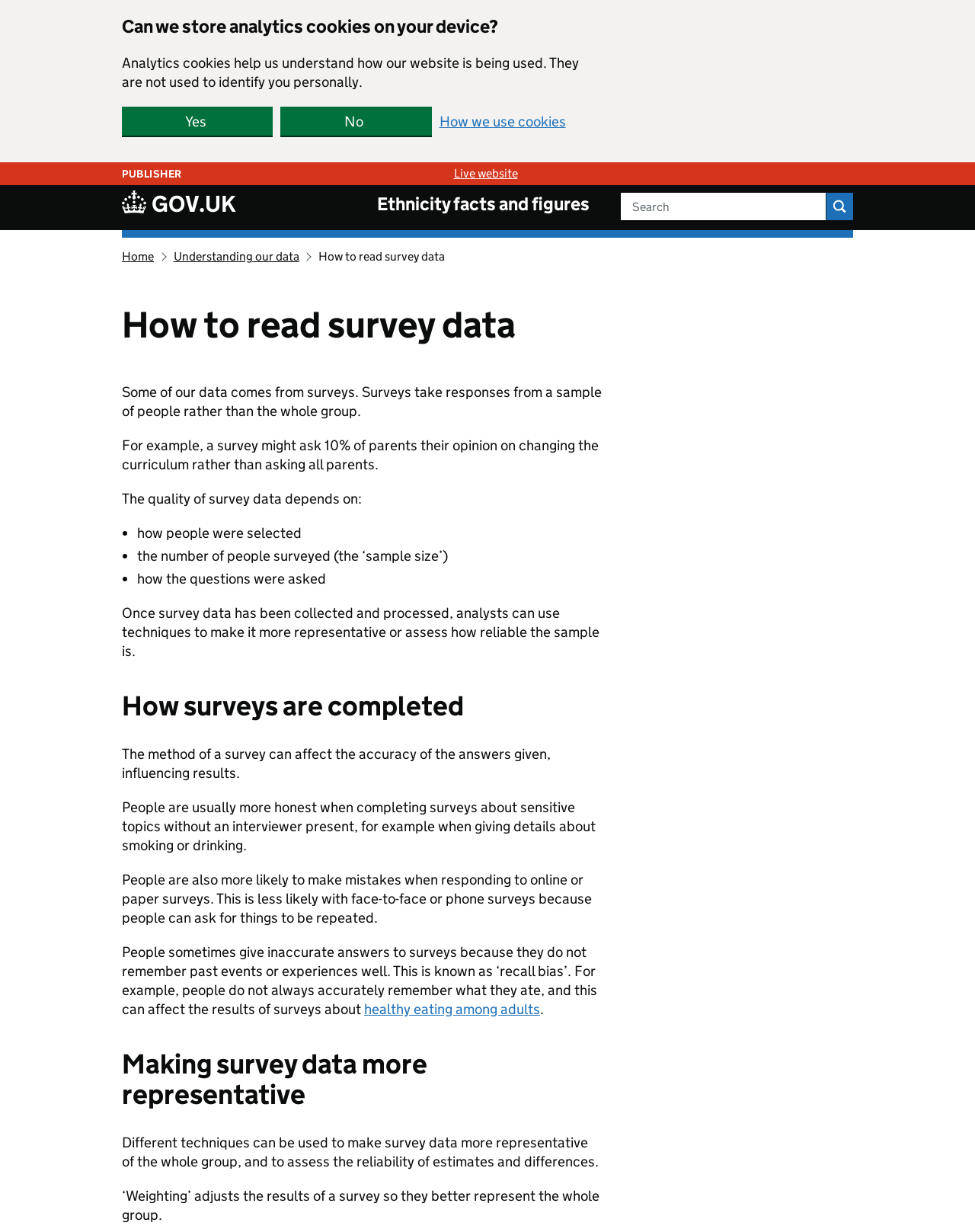What is 'recall bias' in surveys? Using the information from the screenshot, answer with a single word or phrase.

Inaccurate answers due to poor memory